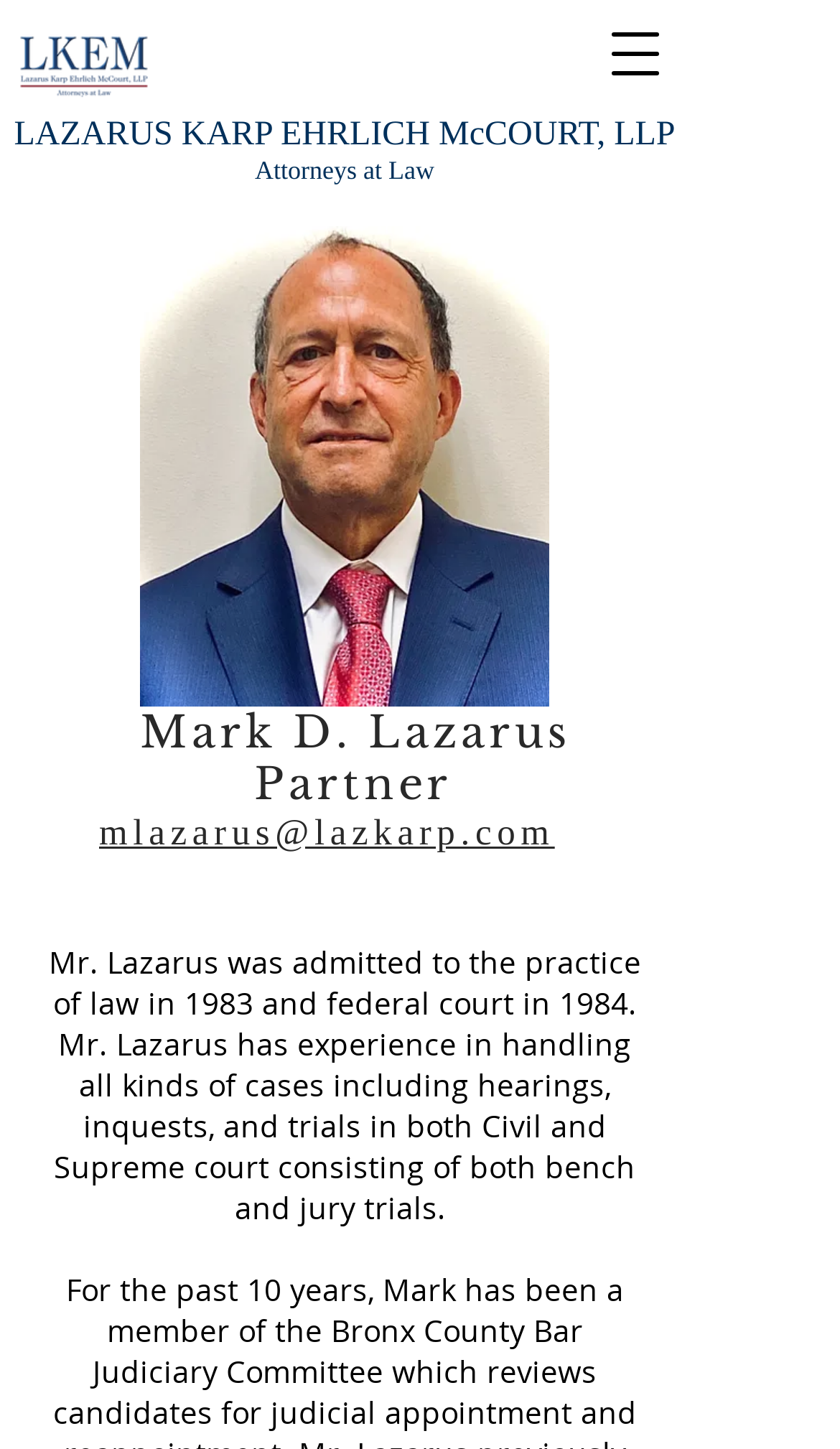Determine the main heading of the webpage and generate its text.

LAZARUS KARP EHRLICH McCOURT, LLP
Attorneys at Law